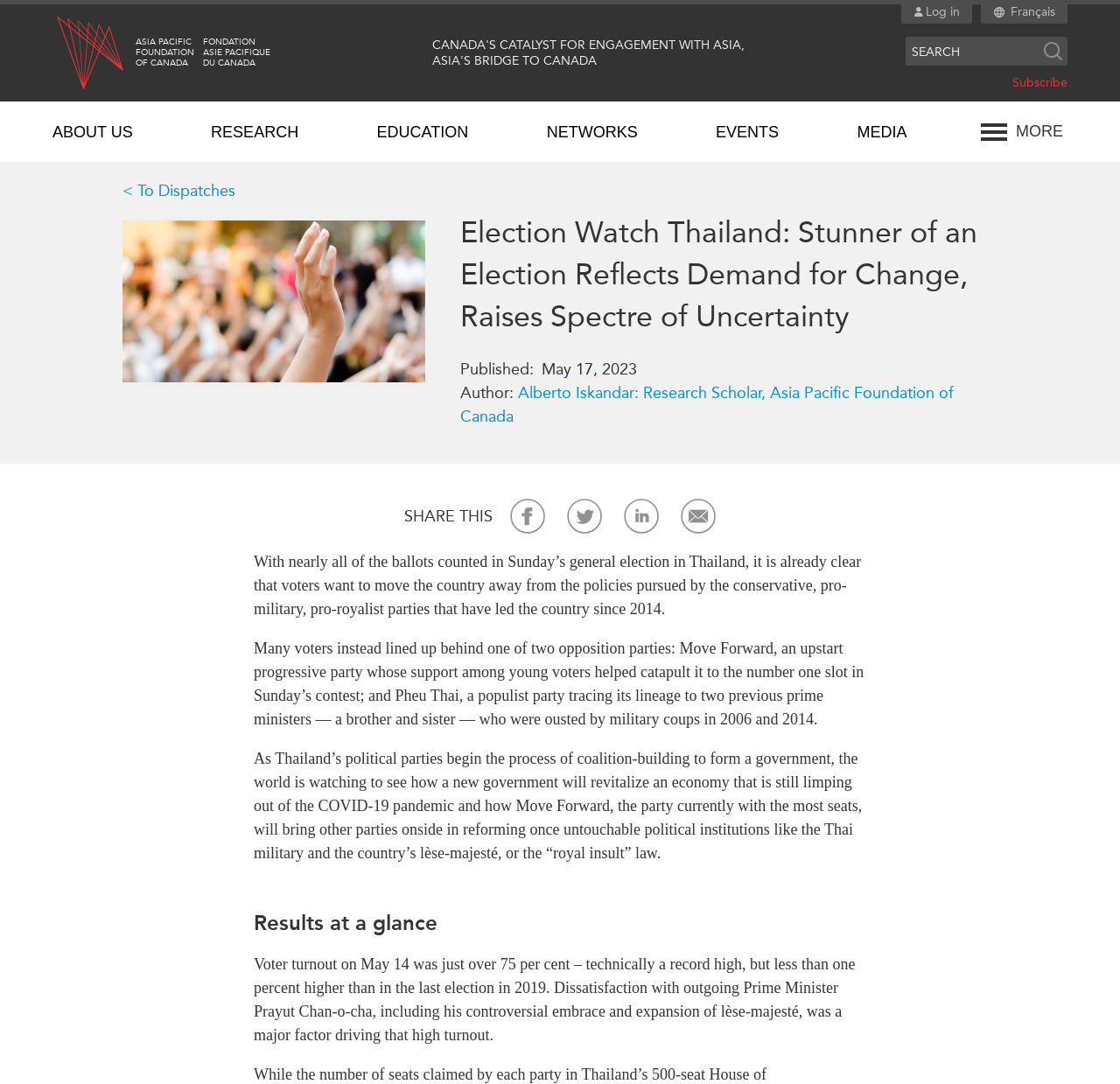Create an elaborate caption for the webpage.

This webpage is about the Asia Pacific Foundation of Canada, a non-profit organization that focuses on Canada-Asia relations. At the top left corner, there is a logo of the organization with the text "ASIA PACIFIC FOUNDATION OF CANADA" and "FONDATION ASIE PACIFIQUE DU CANADA" written below it. 

On the top right corner, there are several links, including "Log in", "Français", and a search bar with a "Search" button. Below the search bar, there is a link to "Subscribe". 

On the left side of the page, there is a menu with several categories, including "WHAT'S NEW", "ABOUT US", "RESEARCH", "EDUCATION", "NETWORKS", "EVENTS", "MEDIA", "PUBLICATIONS", and "OUR WEBSITE NETWORK". Each category has multiple sub-links related to the topic. 

On the right side of the page, there is a section dedicated to "Election Watch Thailand", with a title "Stunner of an Election Reflects Demand for Change, Raises Spectre of Uncertainty". The content of this section is not explicitly described in the accessibility tree, but based on the meta description, it appears to be an article about the recent election in Thailand. 

At the bottom of the page, there are several links, including "CONTACT US", "SUBSCRIBE", "SUPPORT US", and "ABOUT US".